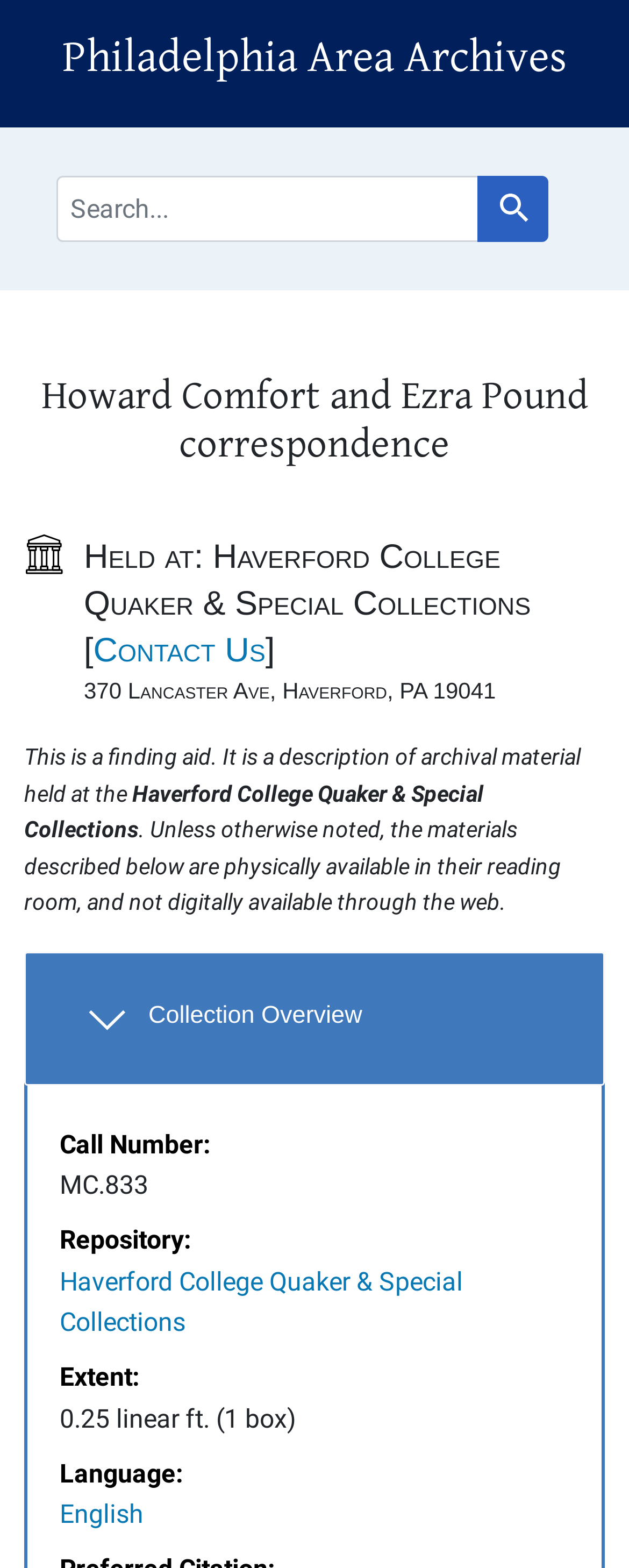Please identify the bounding box coordinates of the element I need to click to follow this instruction: "Search for something".

[0.09, 0.112, 0.762, 0.154]